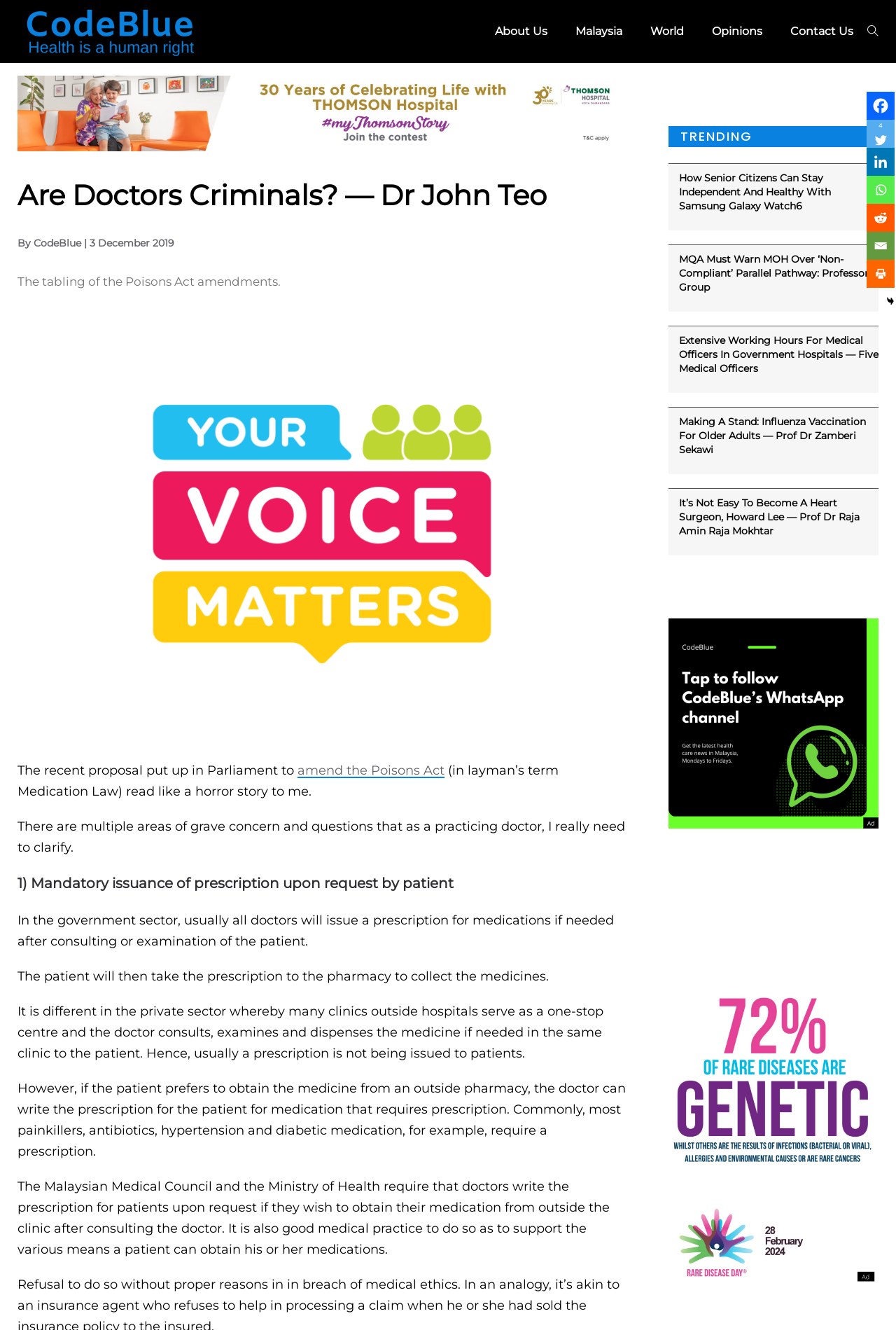What is the purpose of the 'Hide' button?
Using the details shown in the screenshot, provide a comprehensive answer to the question.

I inferred the purpose of the 'Hide' button by its location and context. The button is located near the end of the main article, suggesting that it is used to hide or collapse the content of the article.